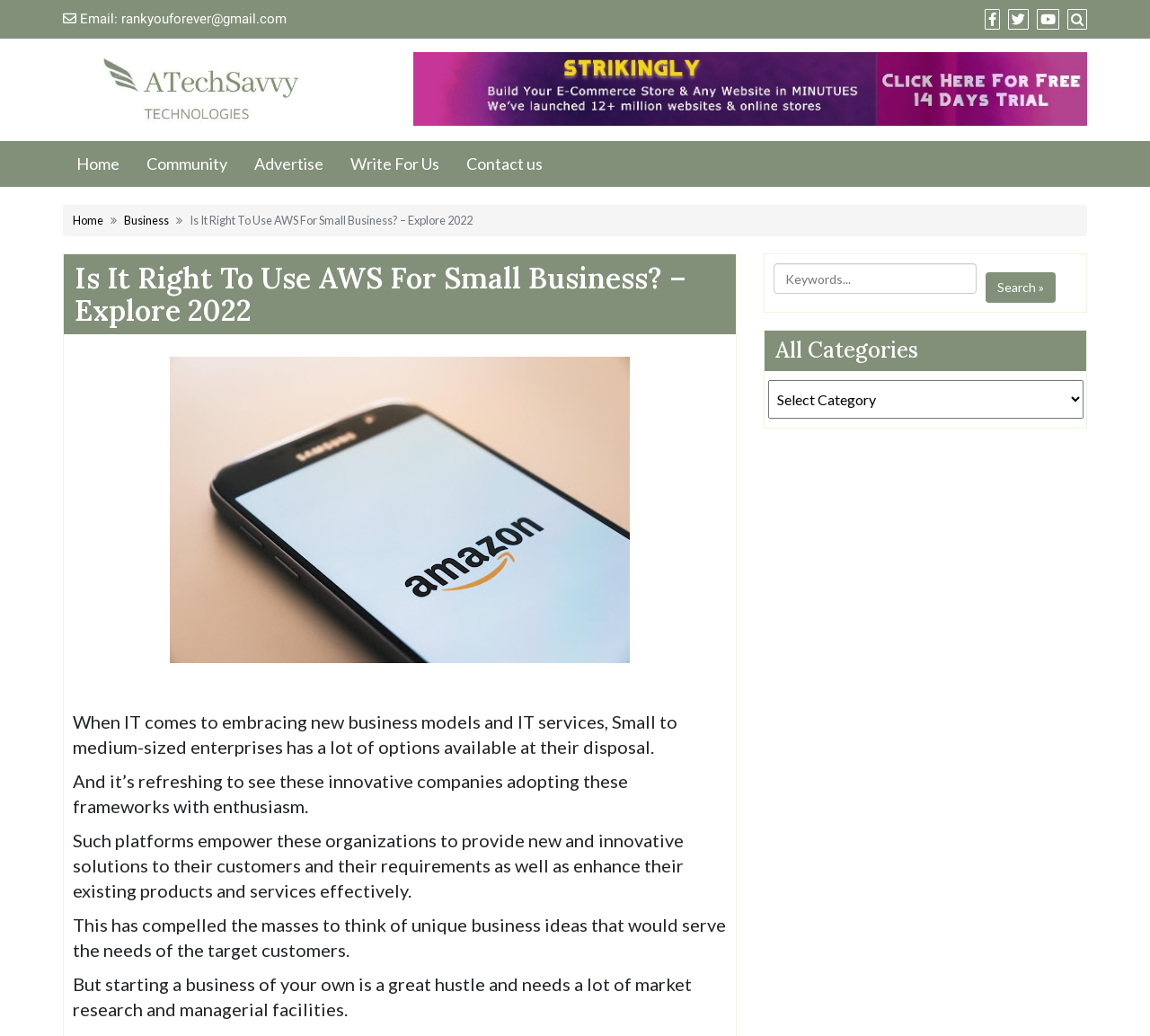Determine the bounding box coordinates of the region I should click to achieve the following instruction: "Search in the search box". Ensure the bounding box coordinates are four float numbers between 0 and 1, i.e., [left, top, right, bottom].

[0.673, 0.254, 0.849, 0.284]